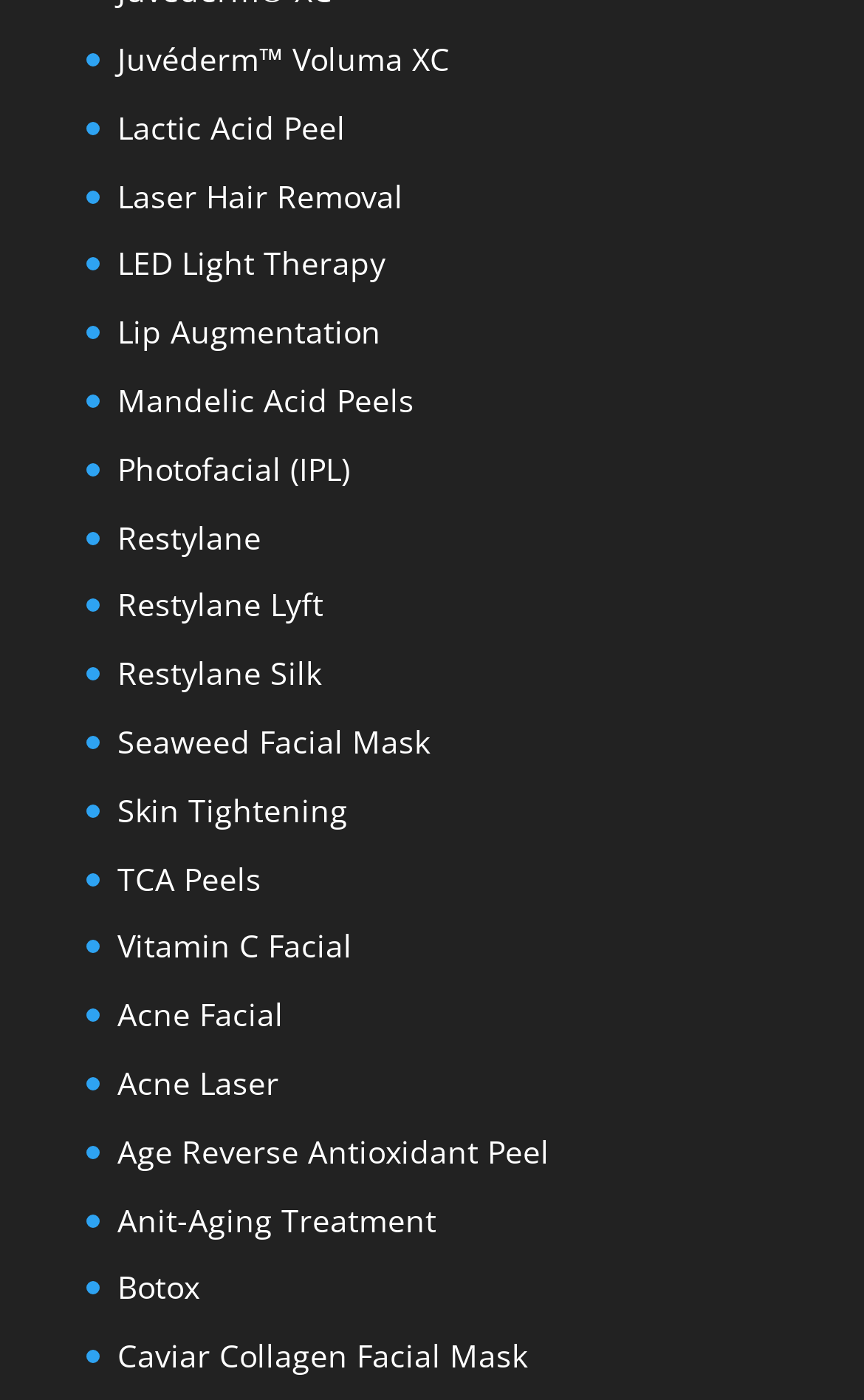Is Lip Augmentation listed above or below Mandelic Acid Peels?
Utilize the image to construct a detailed and well-explained answer.

By comparing the y1 and y2 coordinates of the link elements, I found that the 'Lip Augmentation' element has a smaller y1 value than the 'Mandelic Acid Peels' element, indicating that it is listed above it.